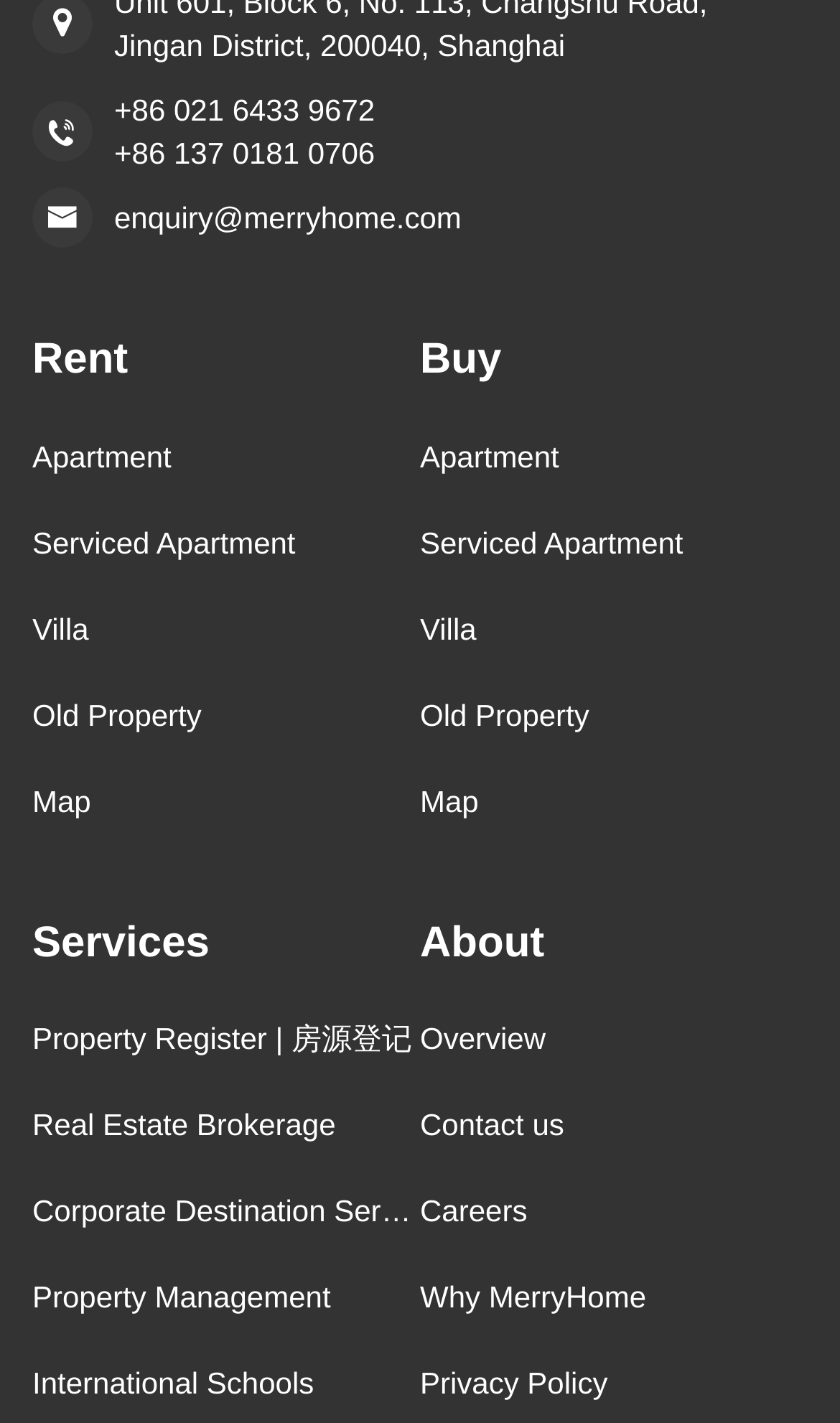Please determine the bounding box of the UI element that matches this description: Map. The coordinates should be given as (top-left x, top-left y, bottom-right x, bottom-right y), with all values between 0 and 1.

[0.5, 0.533, 0.962, 0.593]